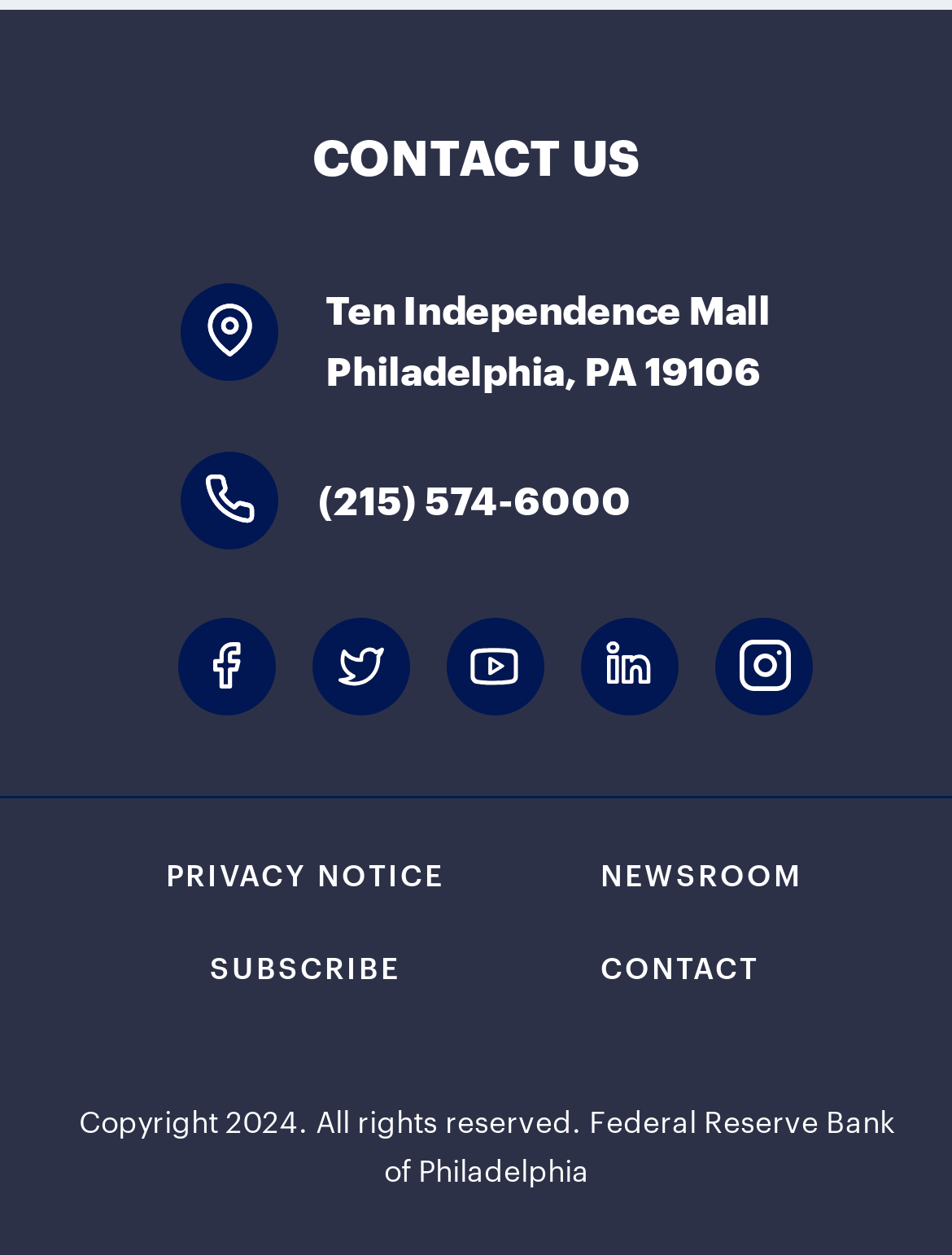Identify the bounding box coordinates for the UI element described as: "Privacy Notice".

[0.174, 0.676, 0.467, 0.711]